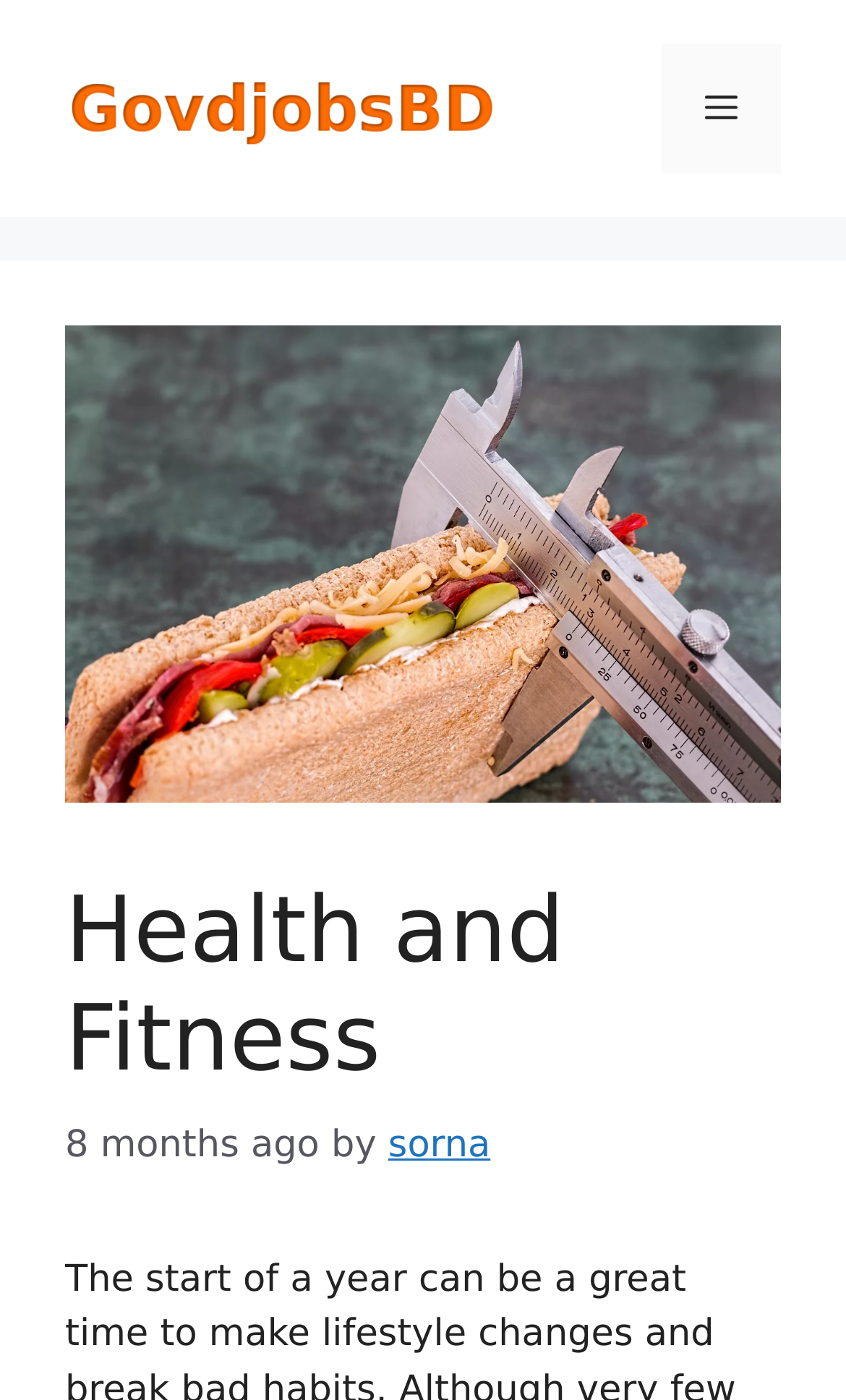Please find and provide the title of the webpage.

Health and Fitness